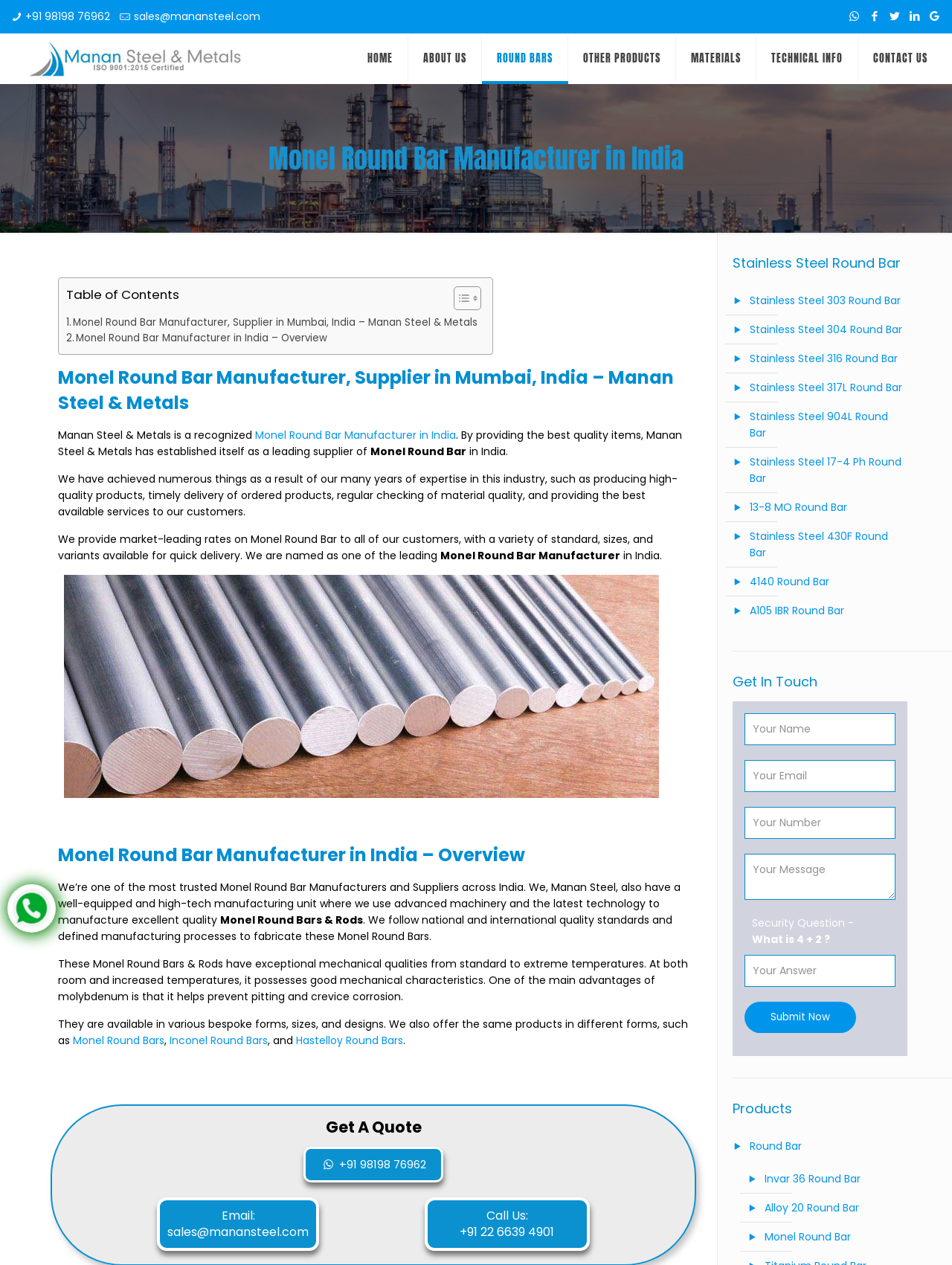Please predict the bounding box coordinates of the element's region where a click is necessary to complete the following instruction: "Toggle the table of content". The coordinates should be represented by four float numbers between 0 and 1, i.e., [left, top, right, bottom].

[0.465, 0.226, 0.502, 0.249]